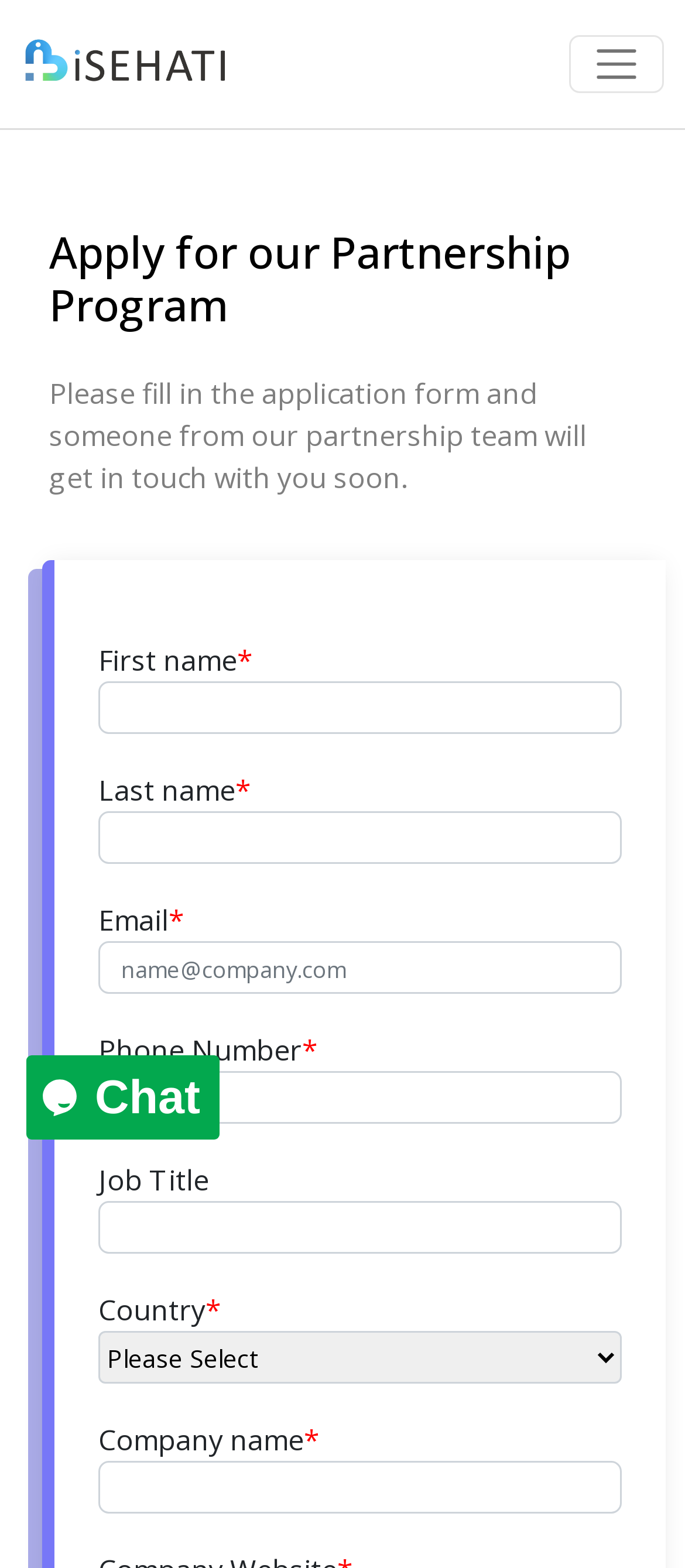What is the purpose of the button 'Toggle navigation'?
Please use the image to provide an in-depth answer to the question.

The button 'Toggle navigation' is likely used to navigate through the webpage or to expand/collapse a navigation menu, as indicated by its description and the fact that it controls an element called 'navbarSupportedContent'.